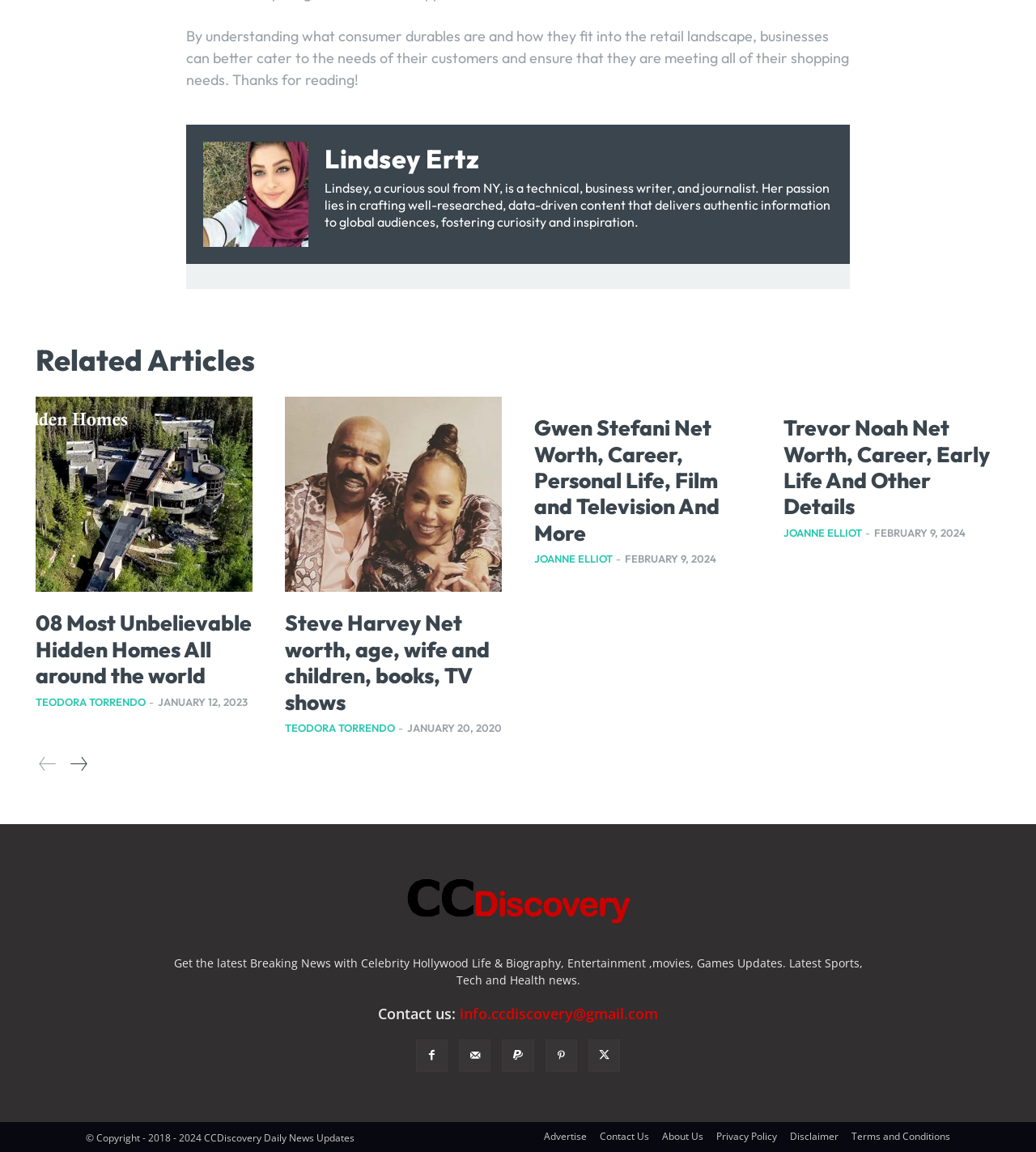Bounding box coordinates are to be given in the format (top-left x, top-left y, bottom-right x, bottom-right y). All values must be floating point numbers between 0 and 1. Provide the bounding box coordinate for the UI element described as: en+germany+lower-saxony+munster sign in

None